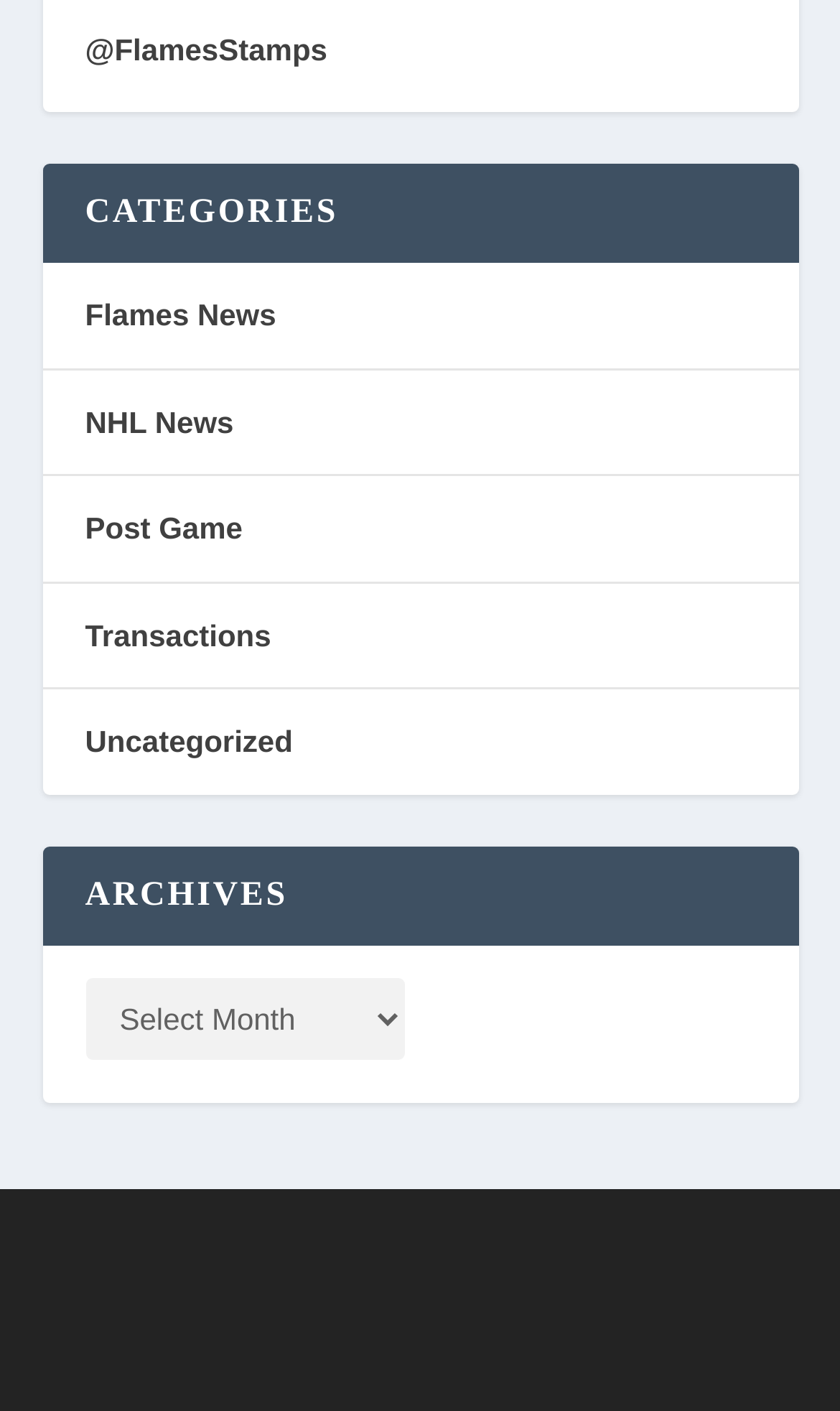Look at the image and give a detailed response to the following question: What categories are available on the webpage?

By looking at the webpage, I can see a section labeled 'CATEGORIES' which contains several links, including 'Flames News', 'NHL News', 'Post Game', 'Transactions', and 'Uncategorized'. These links are likely categories that users can click on to access related content.